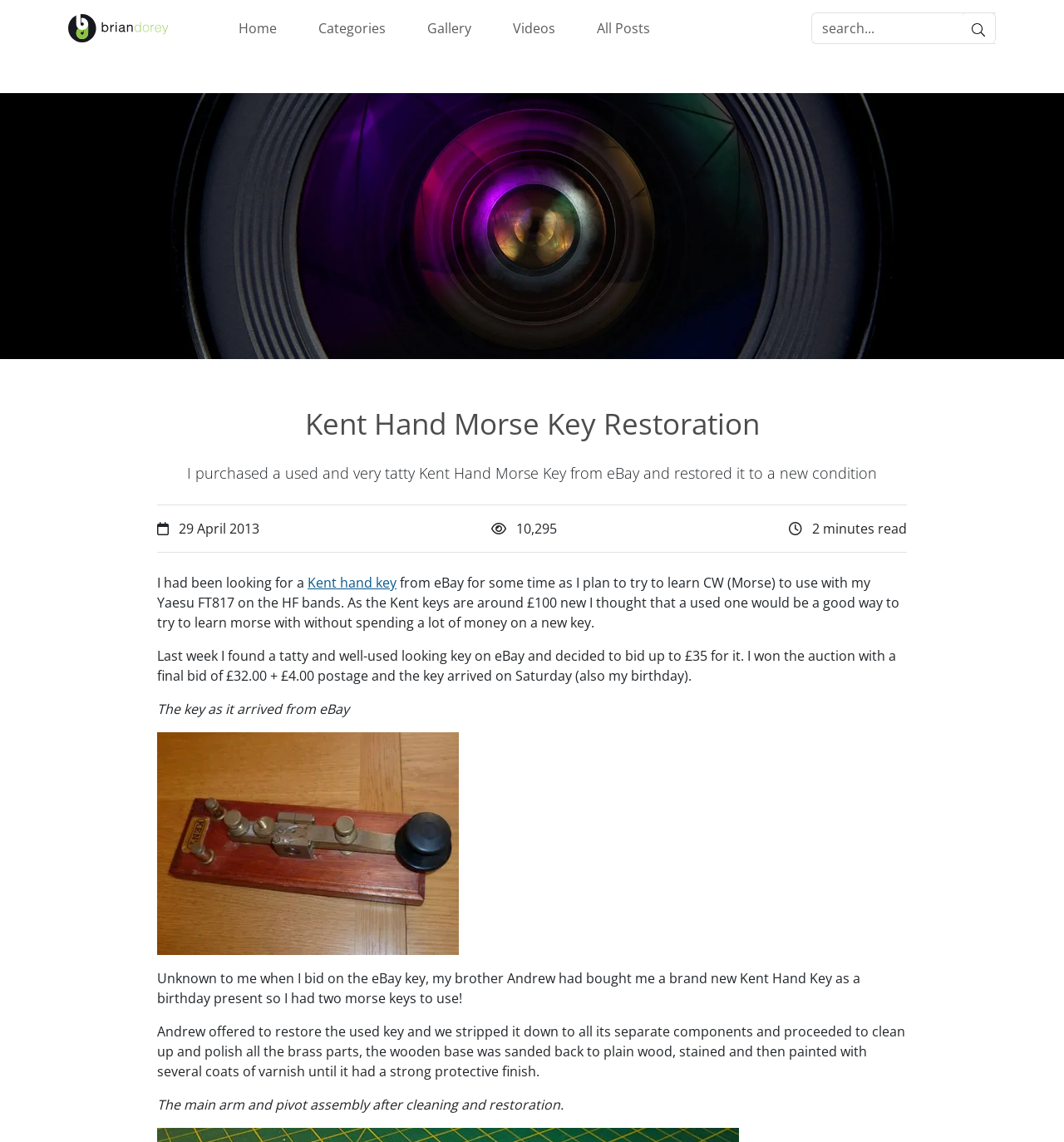Answer succinctly with a single word or phrase:
How much did the author pay for the used key?

£32.00 + £4.00 postage